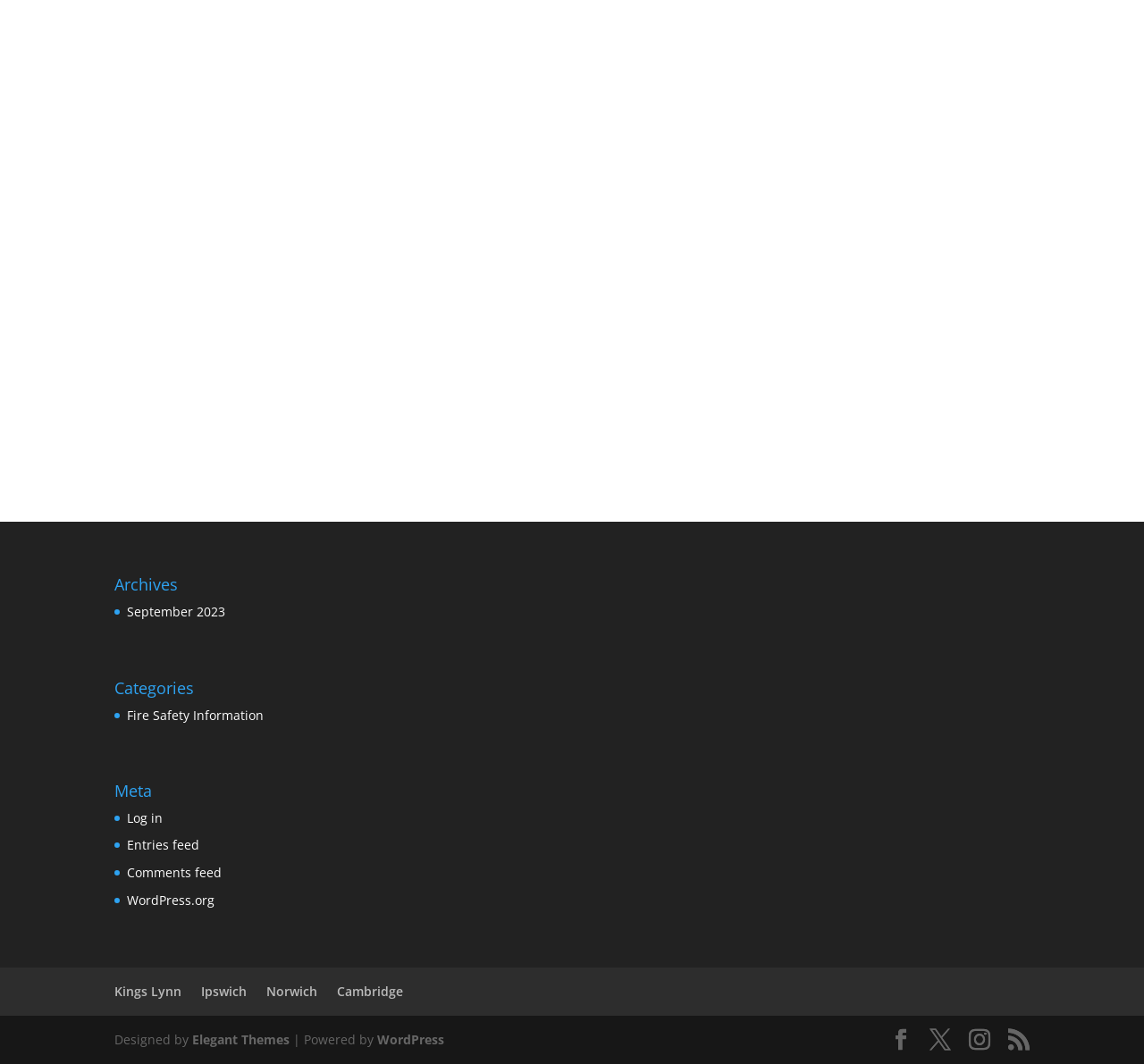What is the phone number to call?
Please interpret the details in the image and answer the question thoroughly.

The phone number can be found at the top of the webpage, next to the 'CALL US ANYTIME' text, which is a static text element.